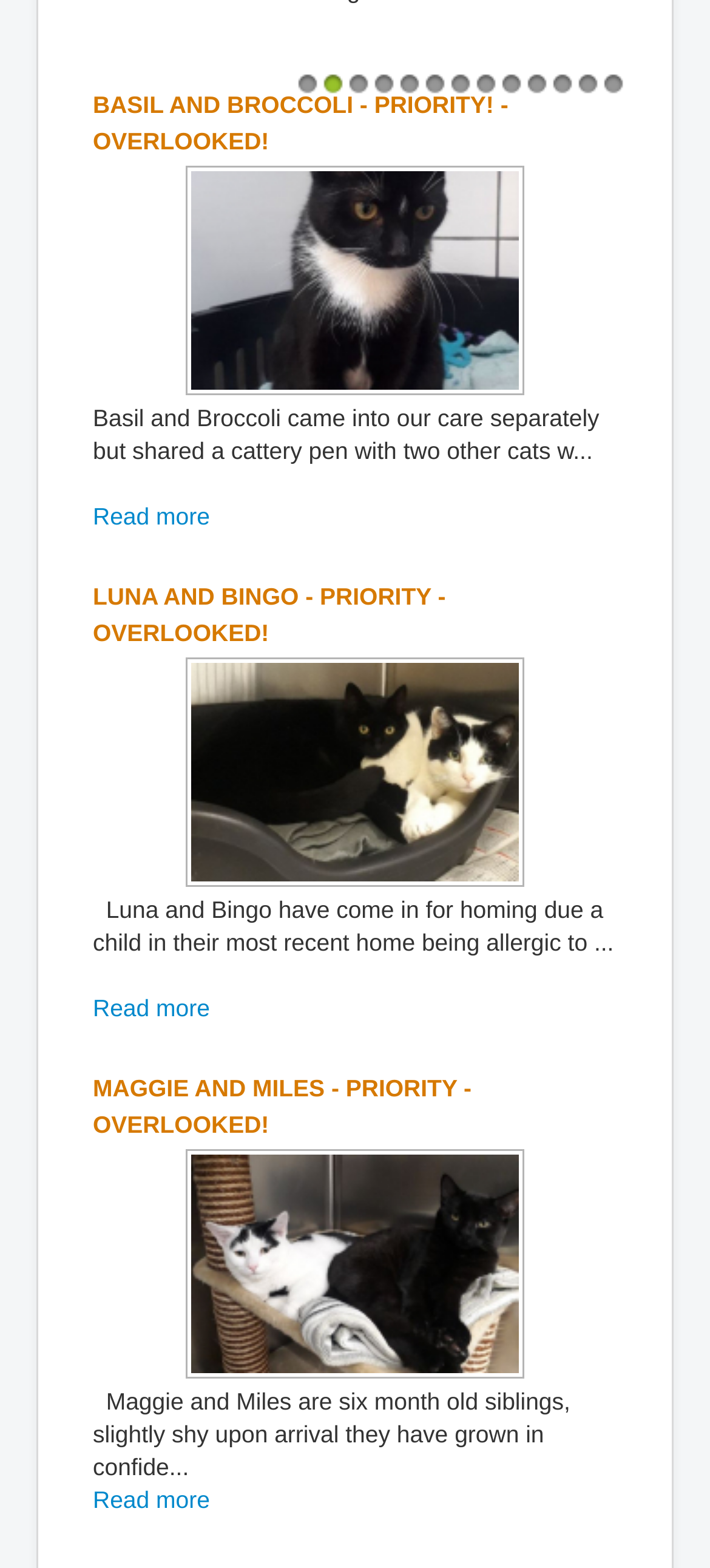Highlight the bounding box coordinates of the region I should click on to meet the following instruction: "View the image of Luna and Bingo".

[0.264, 0.421, 0.736, 0.565]